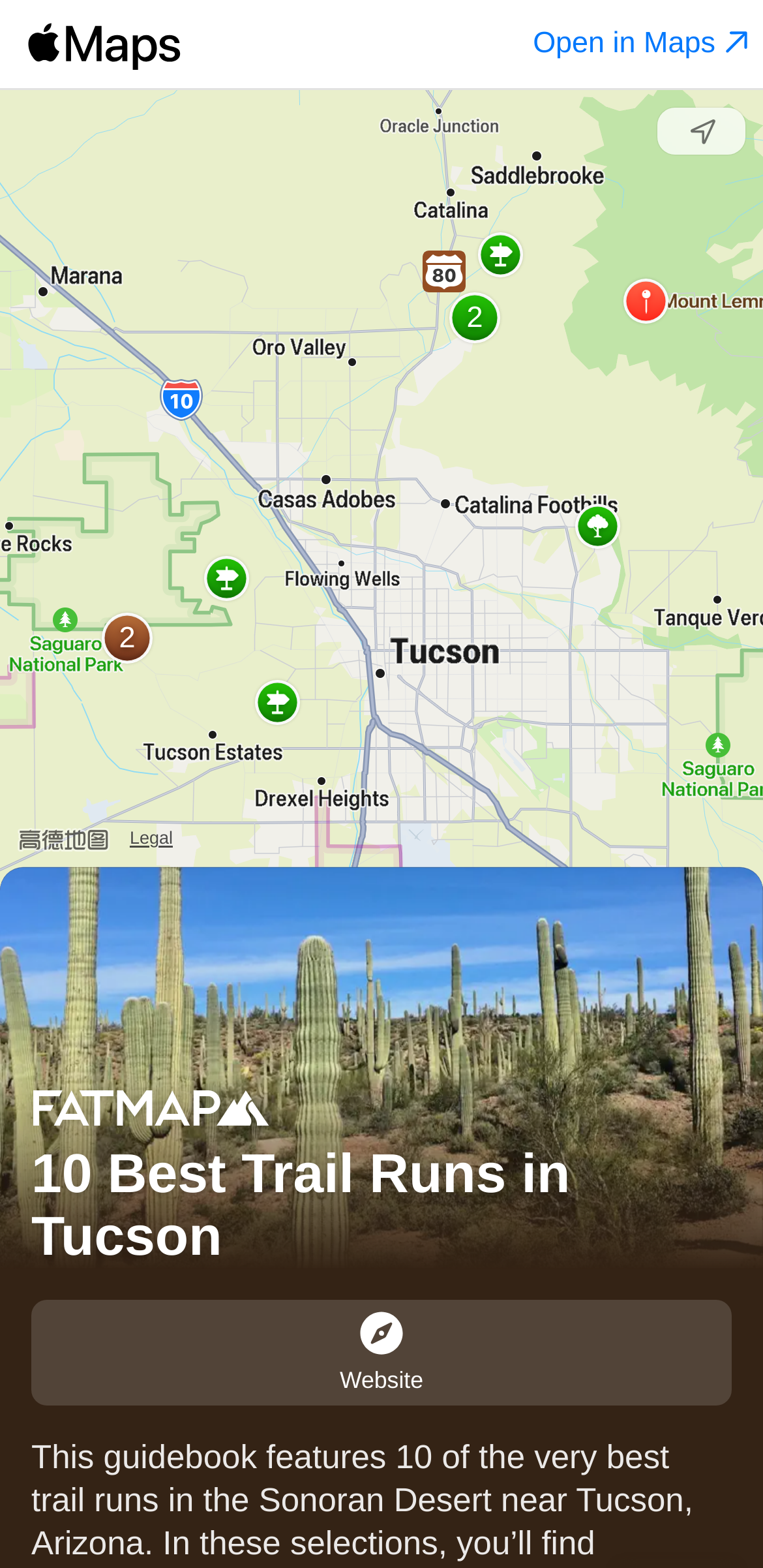How many trail runs are featured in this guidebook?
Look at the image and respond with a single word or a short phrase.

10